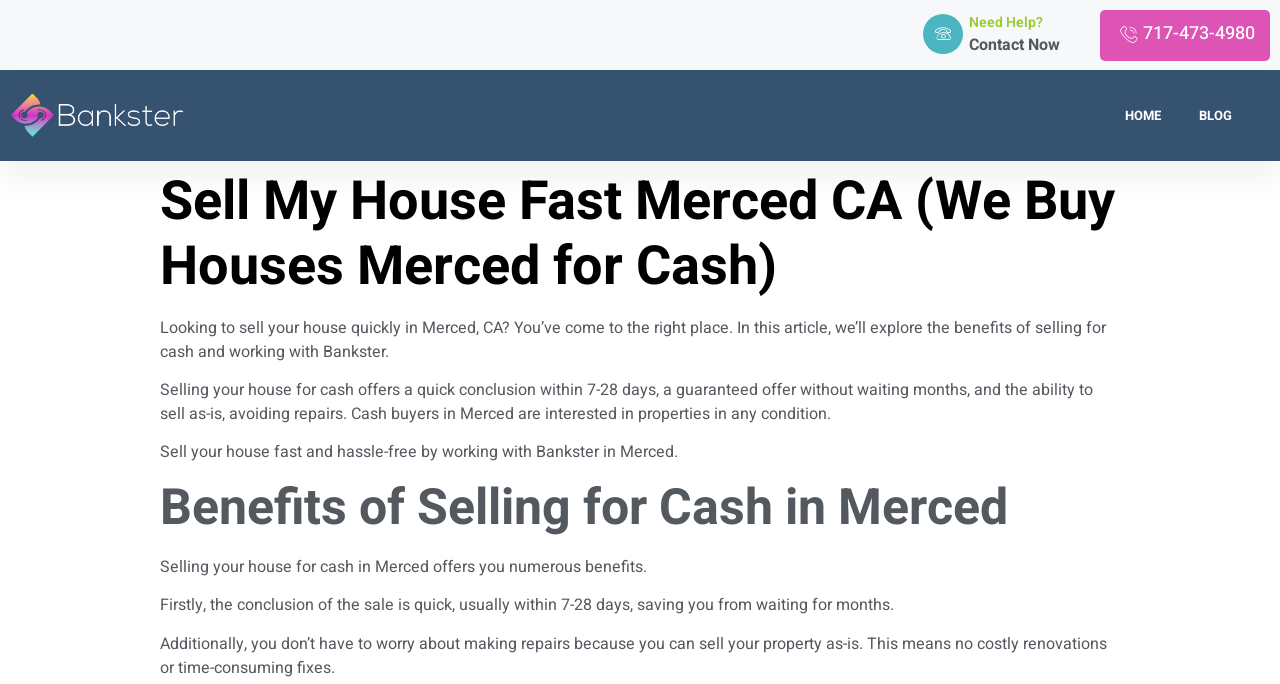Provide a one-word or short-phrase response to the question:
What is the phone number to contact?

717-473-4980